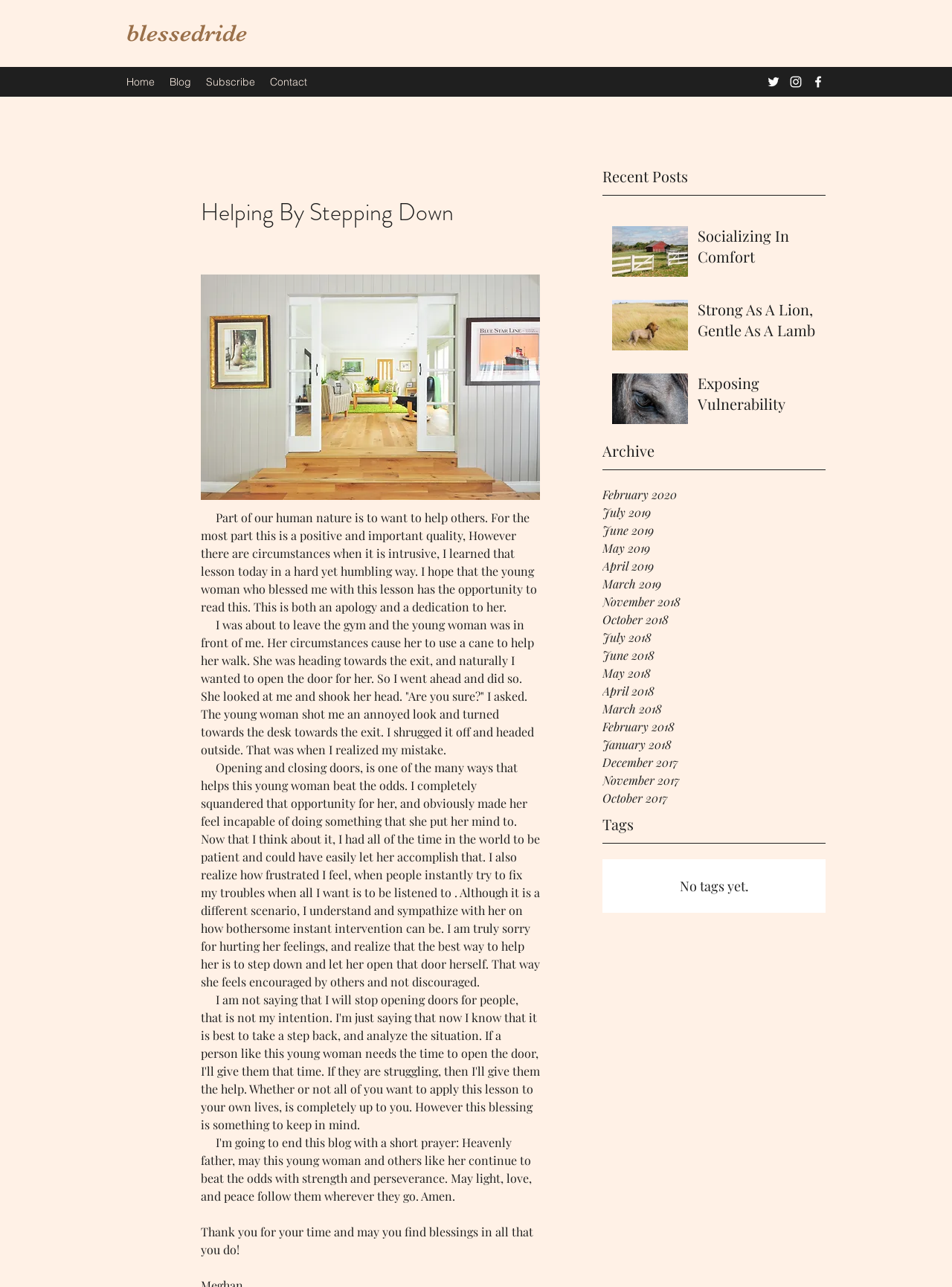Find the bounding box coordinates corresponding to the UI element with the description: "Contact". The coordinates should be formatted as [left, top, right, bottom], with values as floats between 0 and 1.

[0.276, 0.055, 0.33, 0.072]